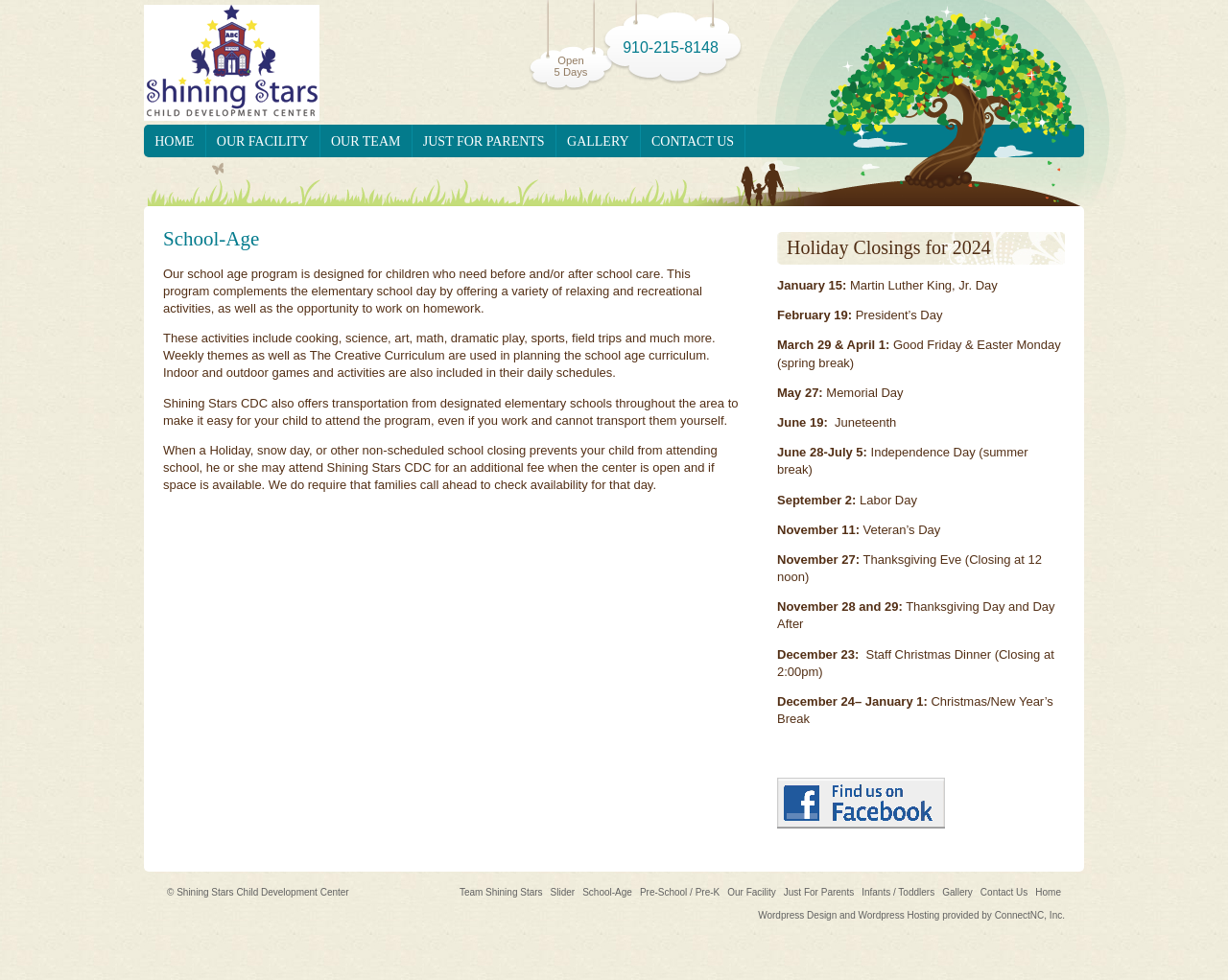Identify the bounding box coordinates of the clickable region to carry out the given instruction: "Contact Shining Stars Child Development Center".

[0.522, 0.127, 0.607, 0.16]